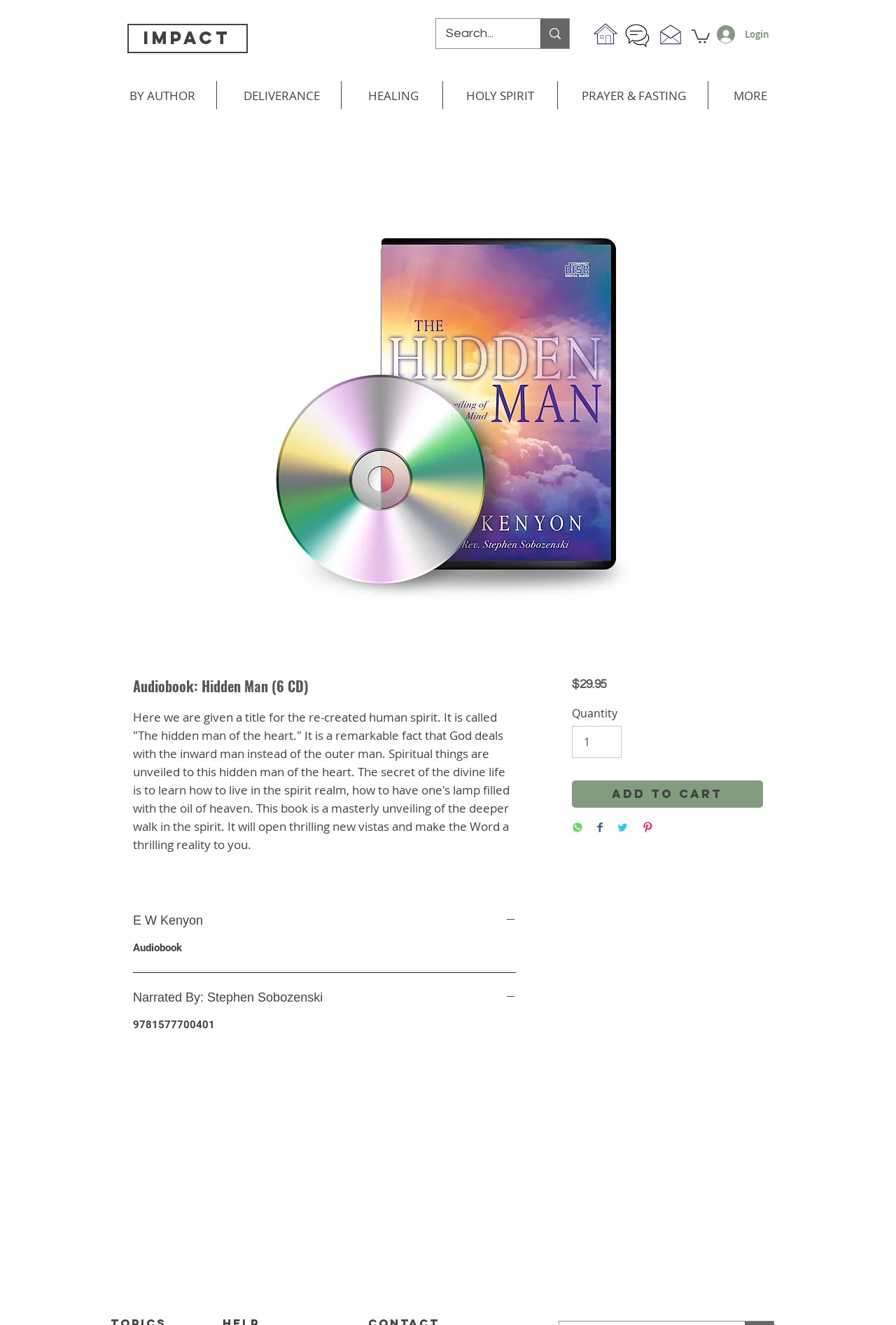Based on what you see in the screenshot, provide a thorough answer to this question: How many social media sharing options are available?

I found the social media sharing options by looking at the button elements with the text 'Share on WhatsApp', 'Share on Facebook', 'Share on Twitter', and 'Pin on Pinterest' which are child elements of the article element. There are 4 social media sharing options available.